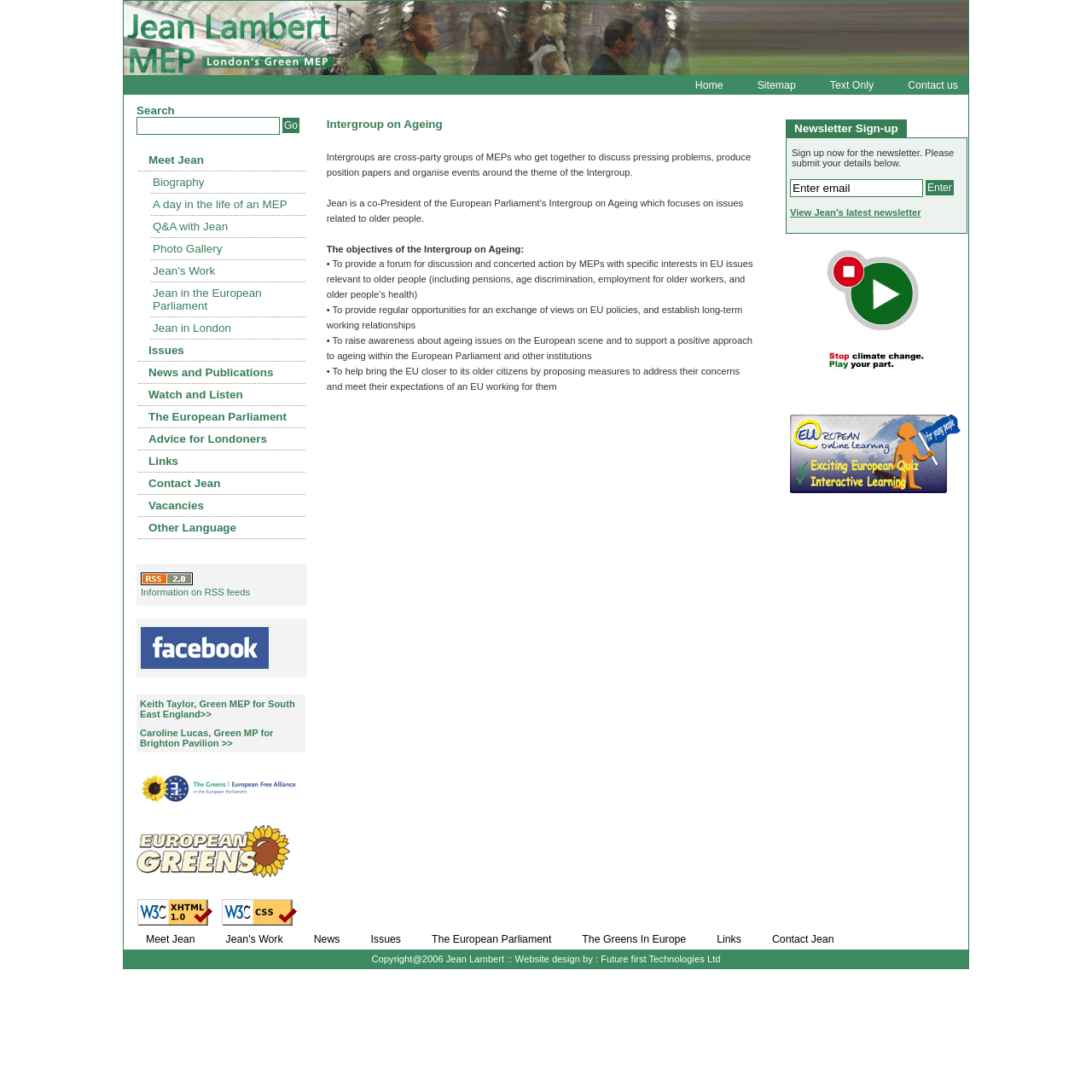What is the name of the MEP?
Craft a detailed and extensive response to the question.

The name of the MEP can be found in the title of the webpage, which is 'Jean Lambert Green MEP for London'. This title is also linked to another webpage, indicating that it is the main topic of the current webpage.